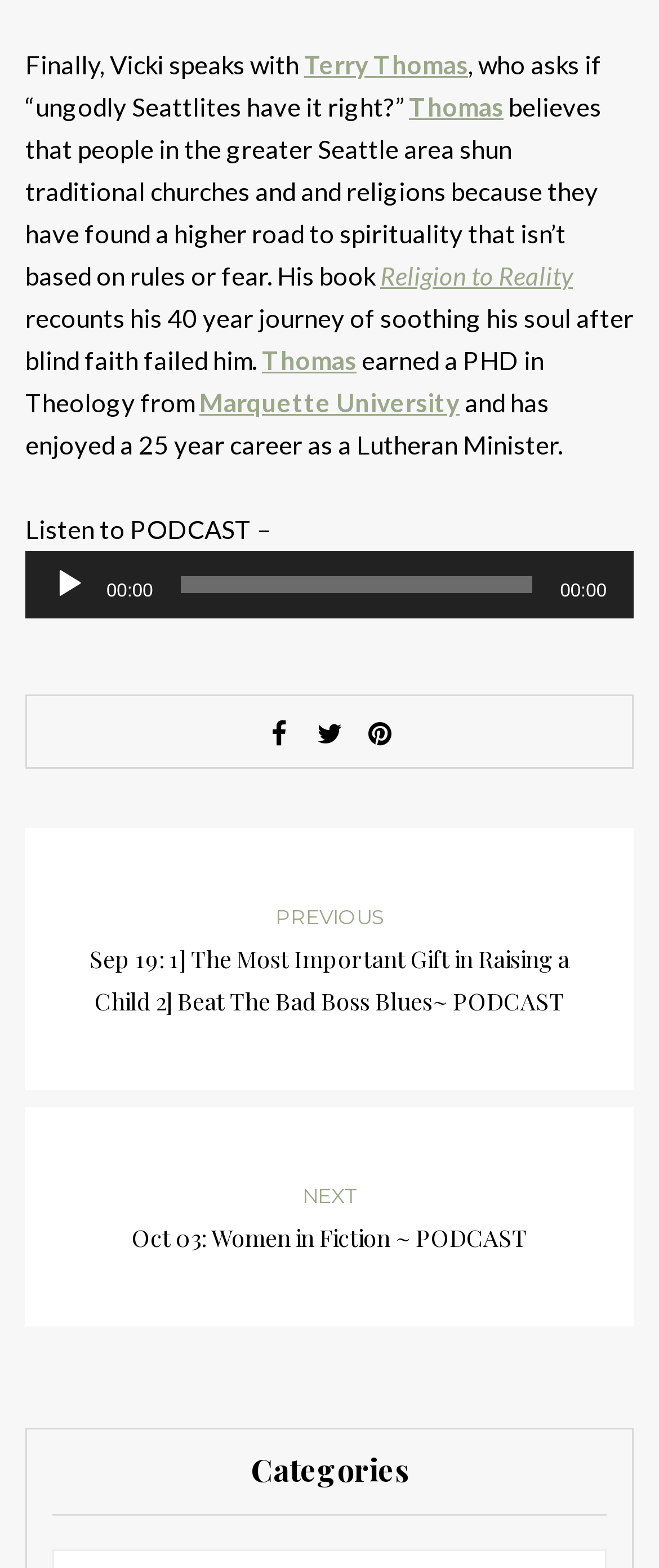Using the format (top-left x, top-left y, bottom-right x, bottom-right y), provide the bounding box coordinates for the described UI element. All values should be floating point numbers between 0 and 1: Thomas

[0.397, 0.22, 0.541, 0.239]